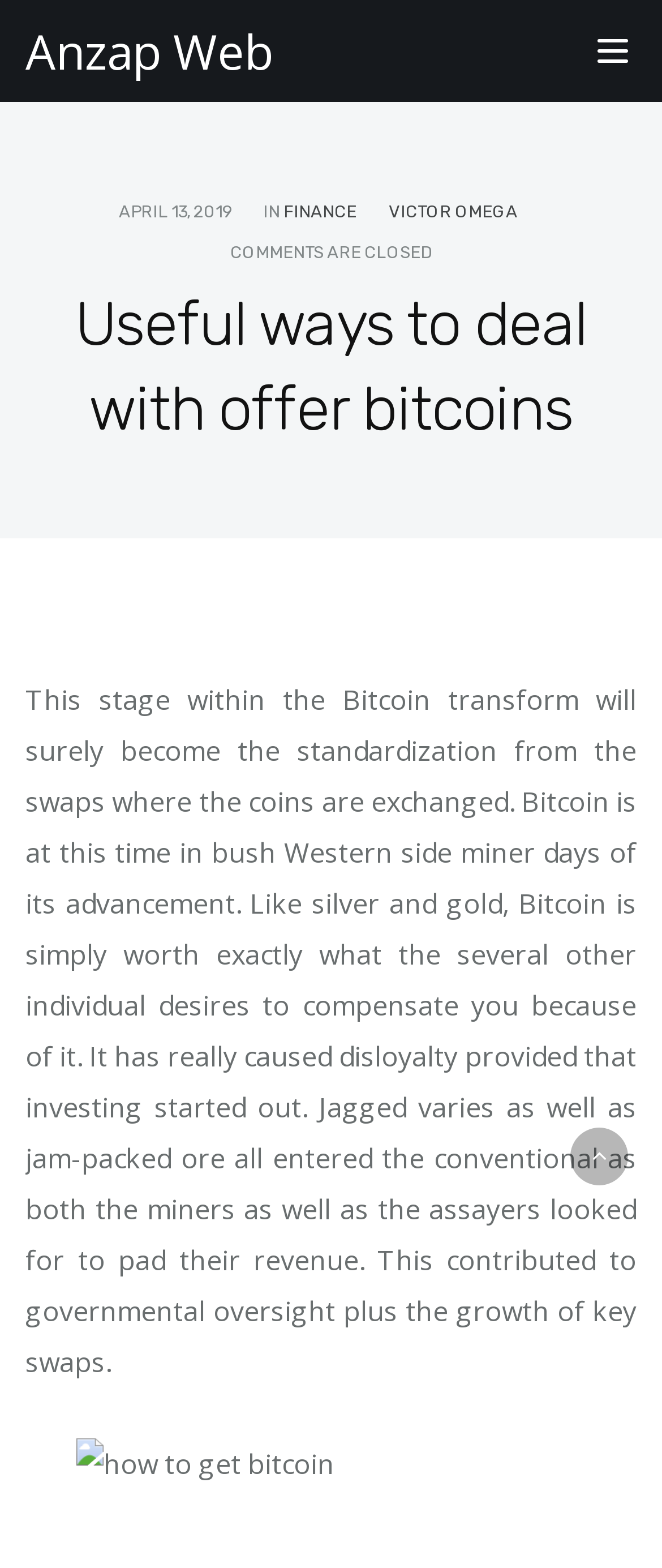Who is the author of the article?
Please utilize the information in the image to give a detailed response to the question.

I identified the author of the article by looking at the link elements at the top of the webpage, and found that one of them says 'VICTOR OMEGA', which suggests that this is the author's name.